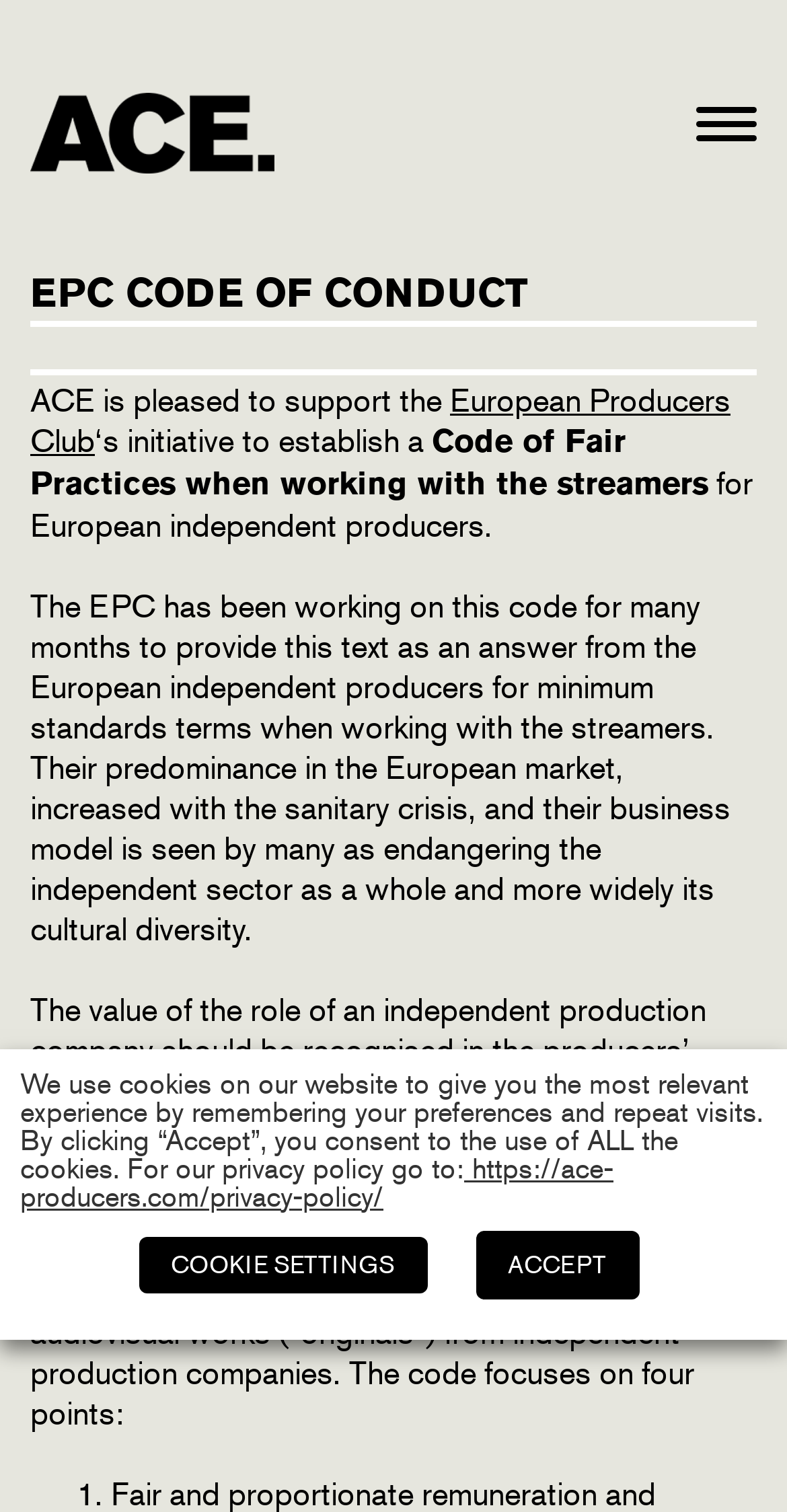Show the bounding box coordinates for the HTML element as described: "ACCEPT".

[0.604, 0.814, 0.812, 0.859]